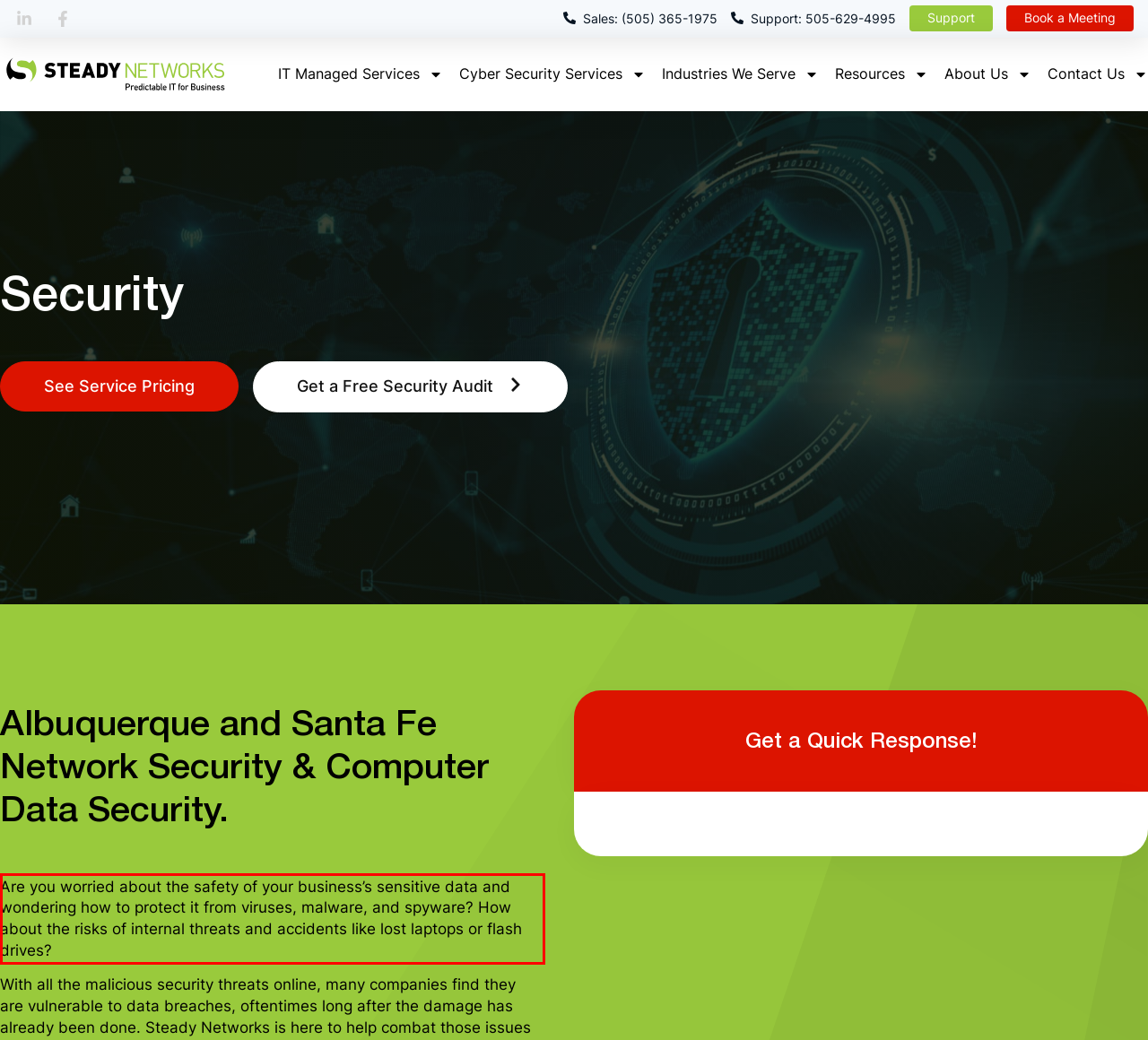Given a screenshot of a webpage containing a red bounding box, perform OCR on the text within this red bounding box and provide the text content.

Are you worried about the safety of your business’s sensitive data and wondering how to protect it from viruses, malware, and spyware? How about the risks of internal threats and accidents like lost laptops or flash drives?